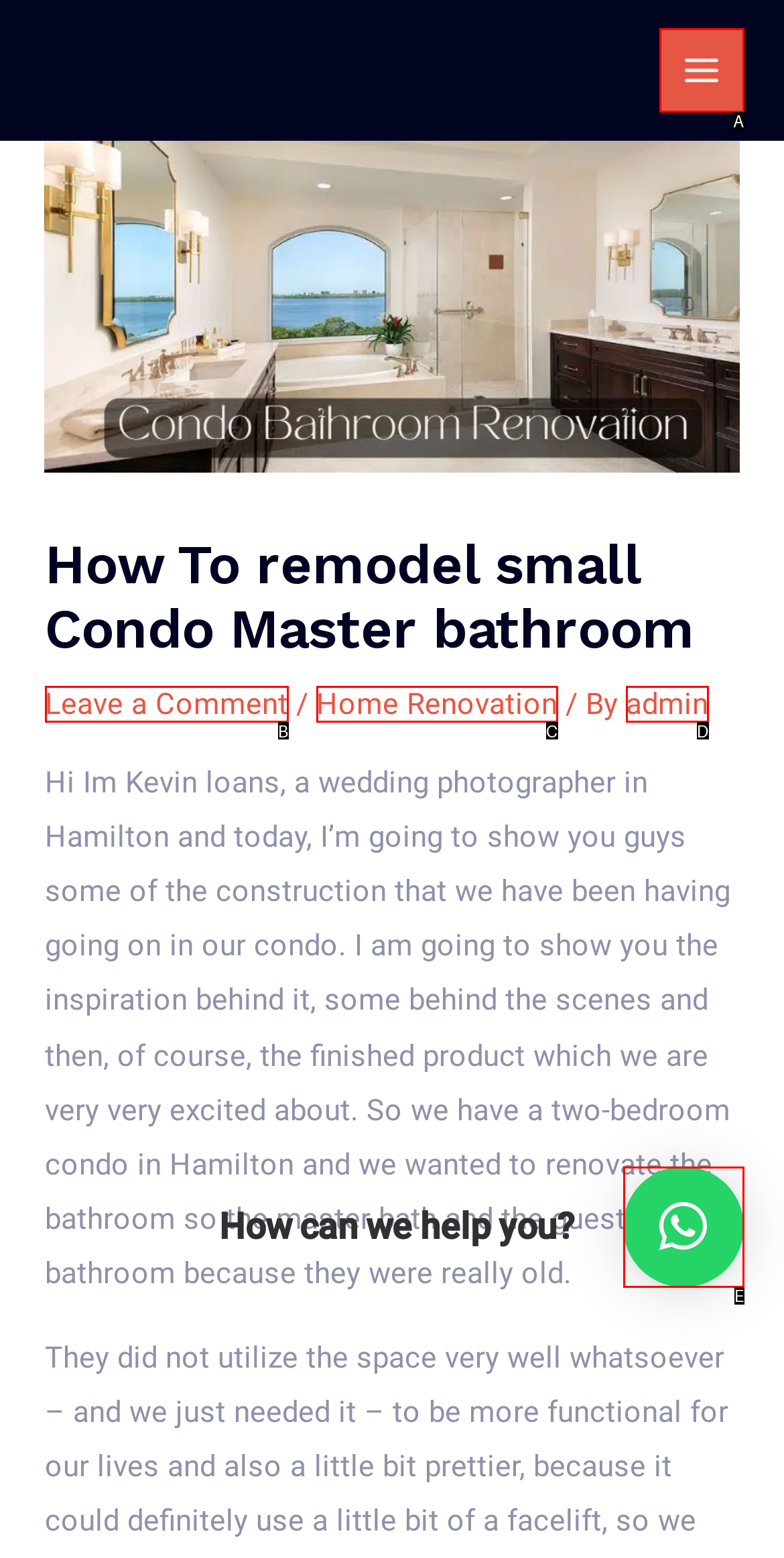Given the description: Main Menu, identify the HTML element that fits best. Respond with the letter of the correct option from the choices.

A